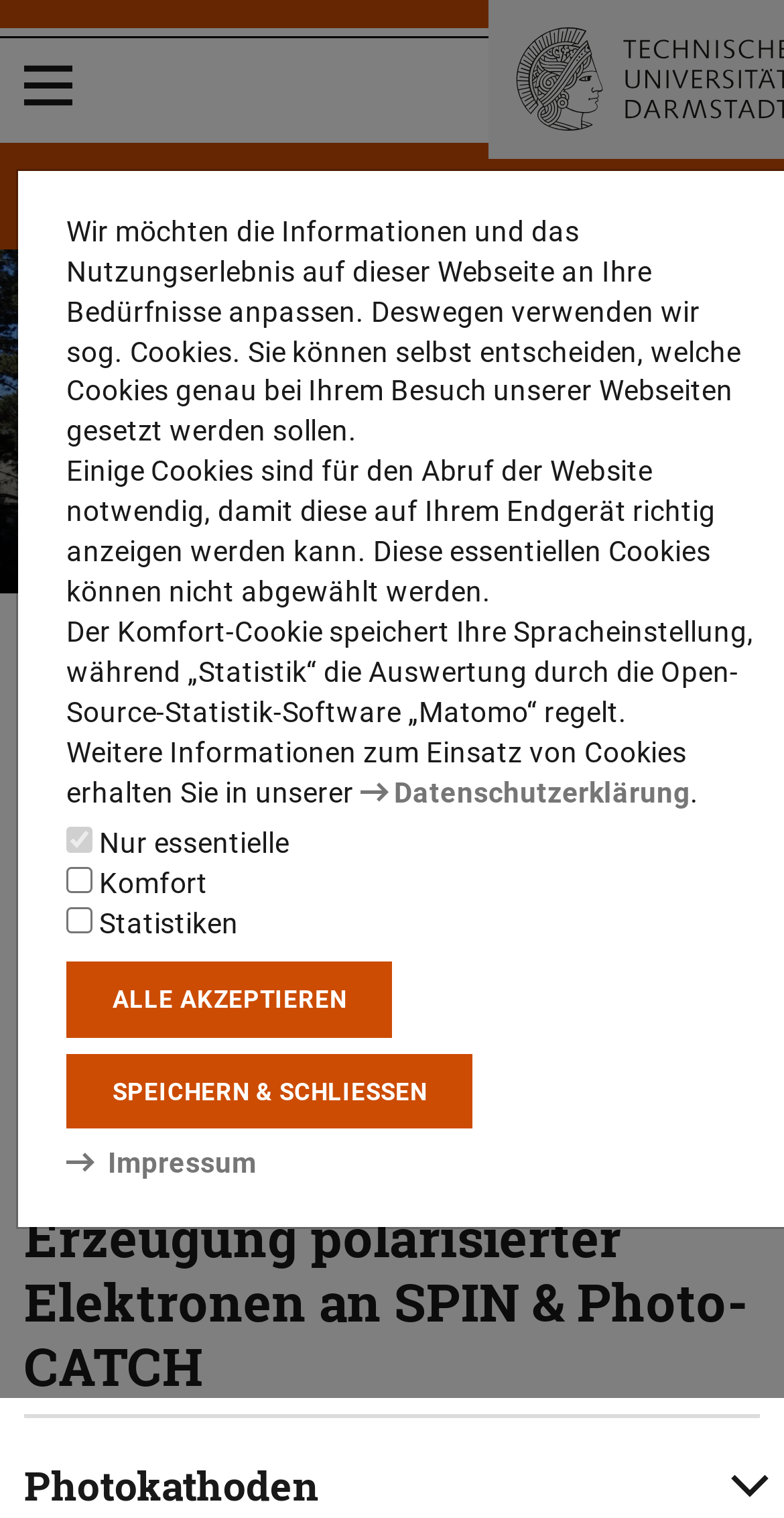Identify the bounding box coordinates for the UI element described as follows: parent_node: Statistiken value="statistics". Use the format (top-left x, top-left y, bottom-right x, bottom-right y) and ensure all values are floating point numbers between 0 and 1.

[0.085, 0.598, 0.118, 0.615]